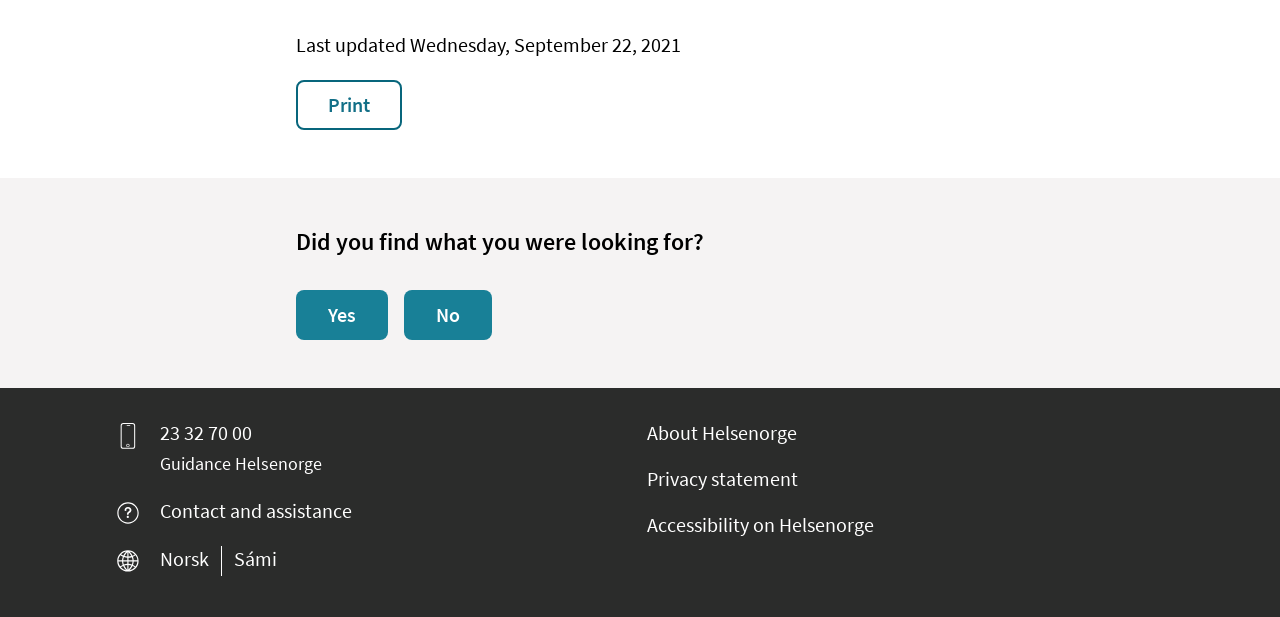How many links are there in the complementary section?
Using the information from the image, provide a comprehensive answer to the question.

I counted the number of link elements in the complementary section, including the links to '23 32 70 00 Guidance Helsenorge', 'Contact and assistance', 'About Helsenorge', 'Privacy statement', and 'Accessibility on Helsenorge', and found that there are 5 links in total.